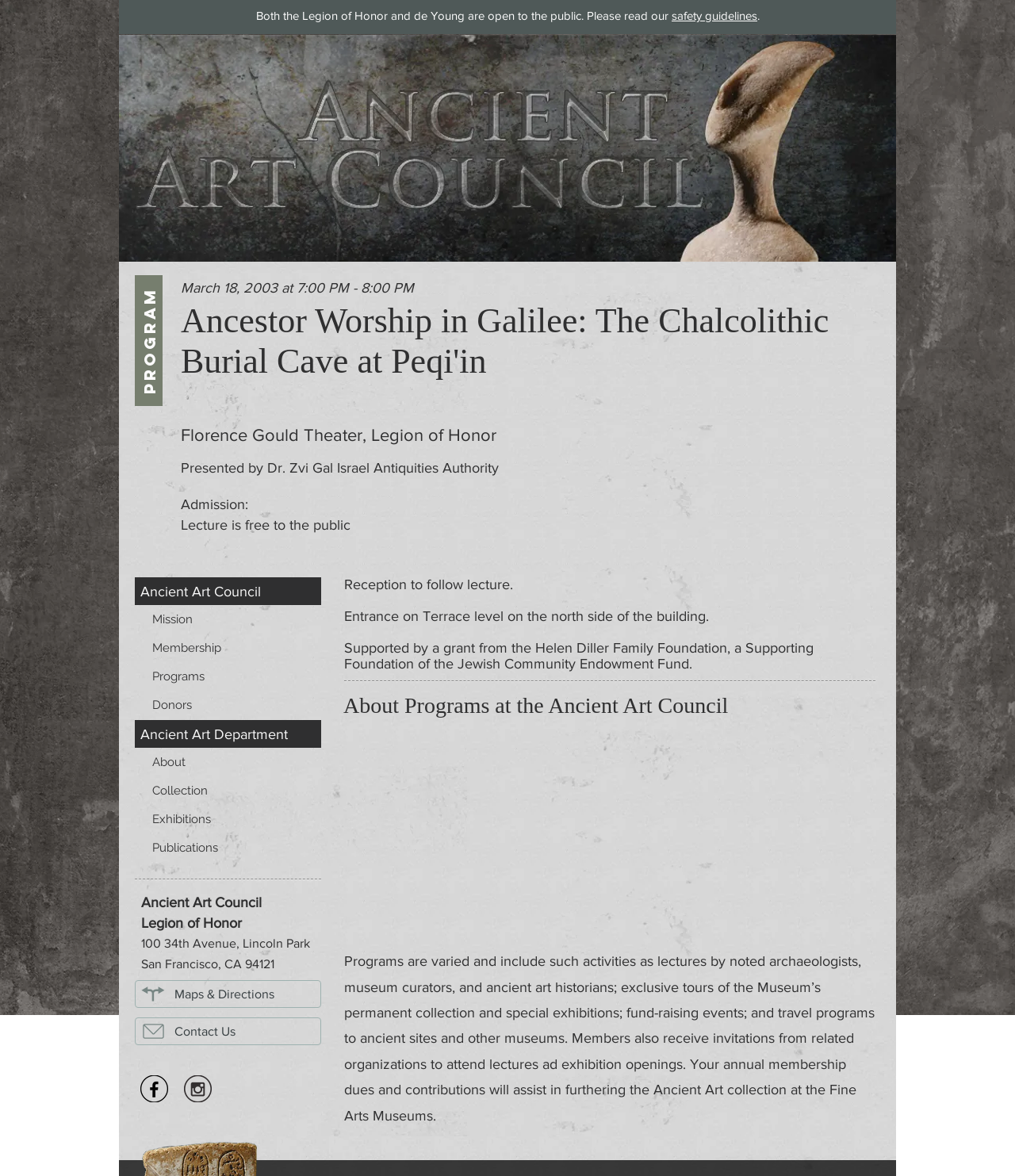Given the element description: "Publications", predict the bounding box coordinates of this UI element. The coordinates must be four float numbers between 0 and 1, given as [left, top, right, bottom].

[0.133, 0.709, 0.316, 0.733]